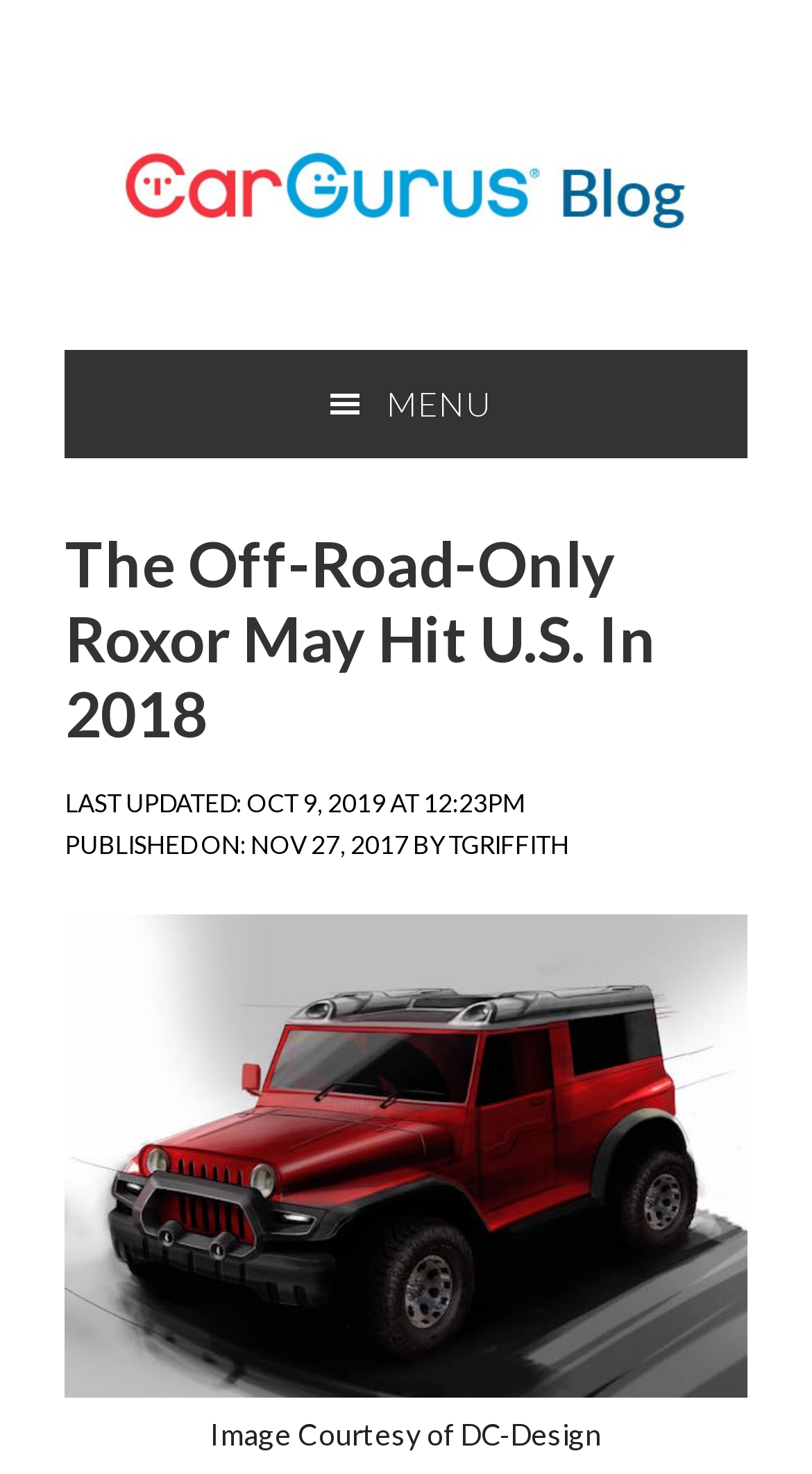Using the given description, provide the bounding box coordinates formatted as (top-left x, top-left y, bottom-right x, bottom-right y), with all values being floating point numbers between 0 and 1. Description: The CarGurus Blog

[0.154, 0.073, 0.846, 0.187]